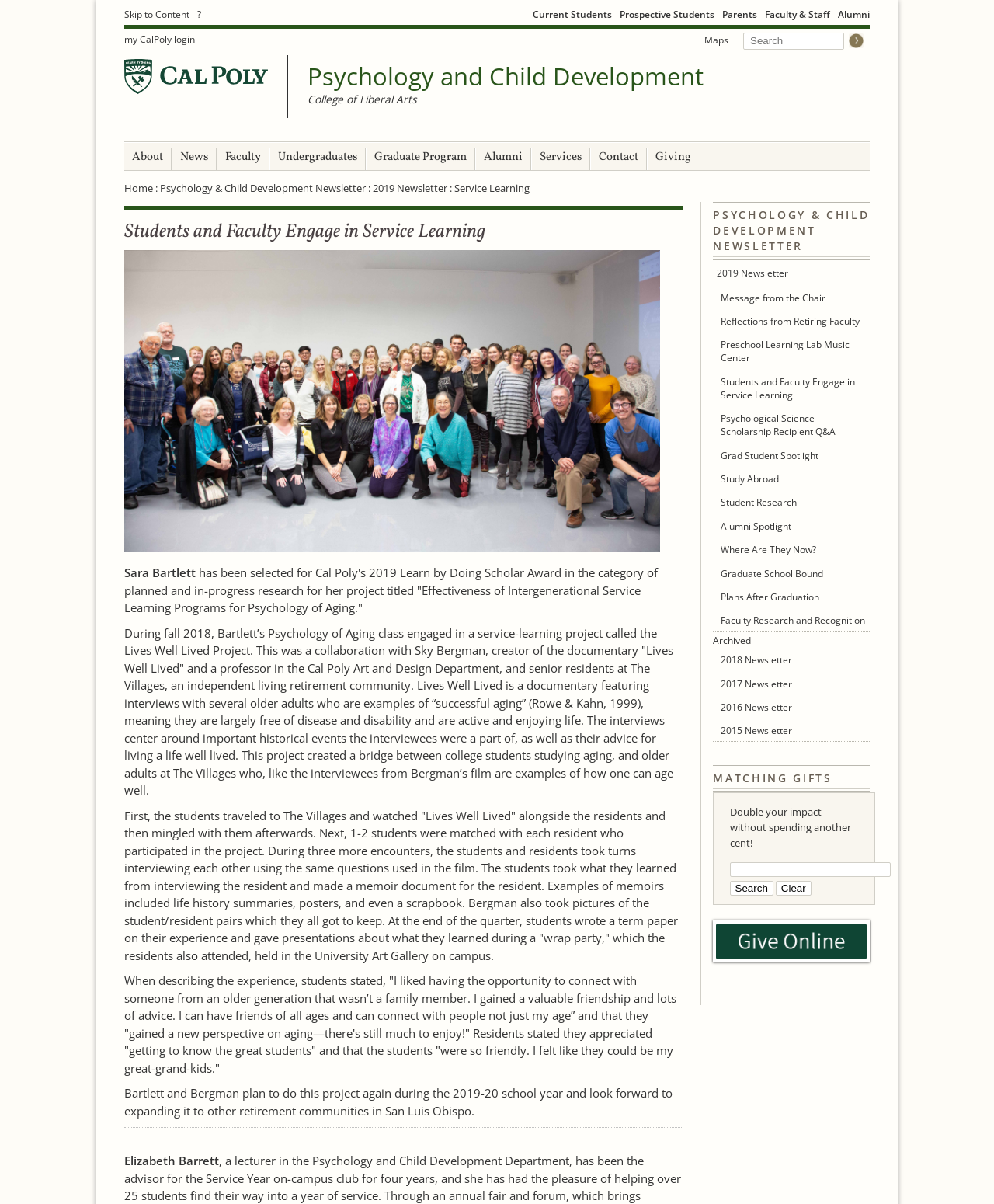Indicate the bounding box coordinates of the element that must be clicked to execute the instruction: "Search this site". The coordinates should be given as four float numbers between 0 and 1, i.e., [left, top, right, bottom].

[0.748, 0.027, 0.849, 0.041]